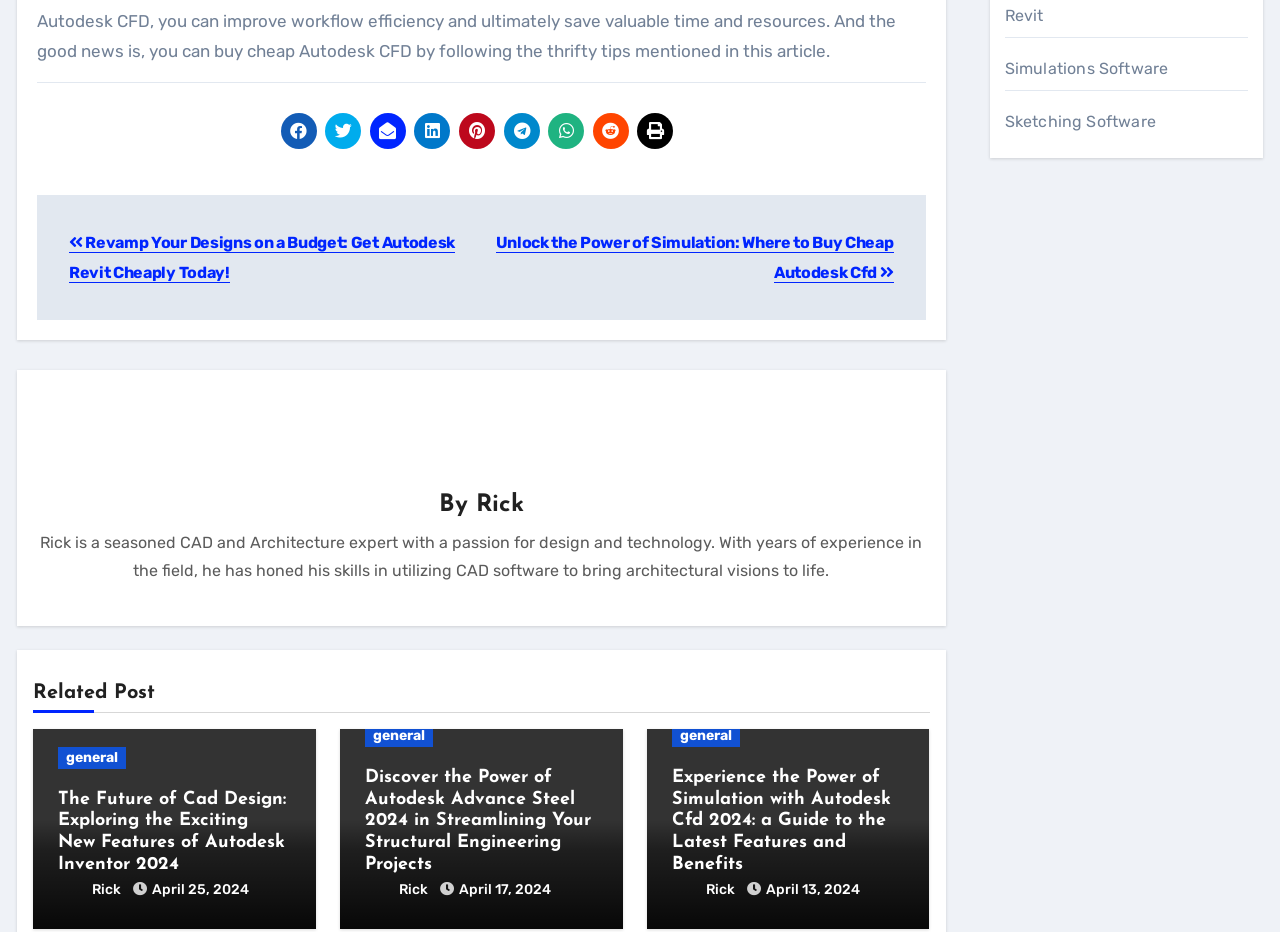Please answer the following question using a single word or phrase: 
What is the date of the second post on this page?

April 17, 2024